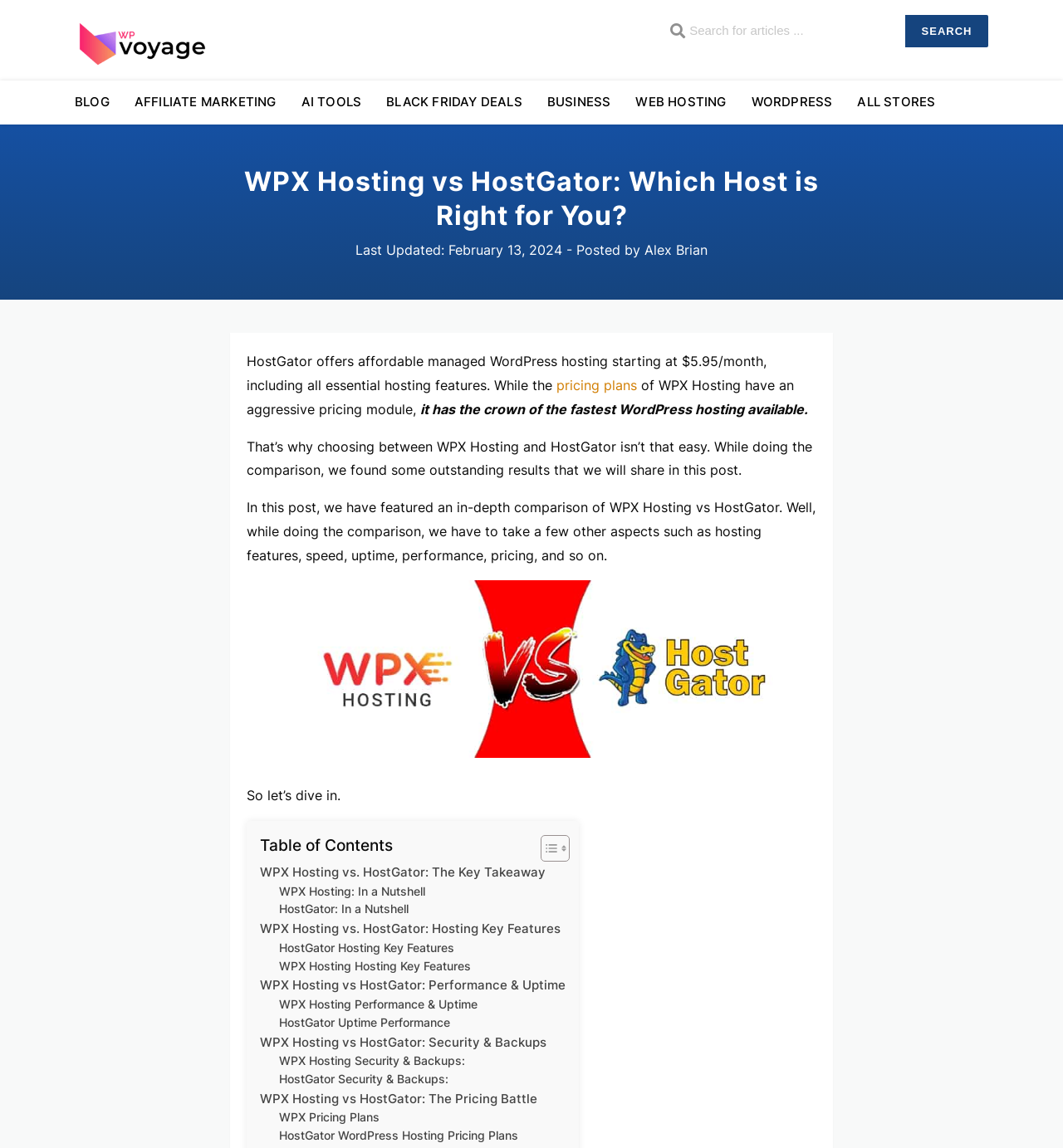Locate the bounding box coordinates of the element I should click to achieve the following instruction: "Compare WPX Hosting and HostGator pricing plans".

[0.244, 0.948, 0.505, 0.966]